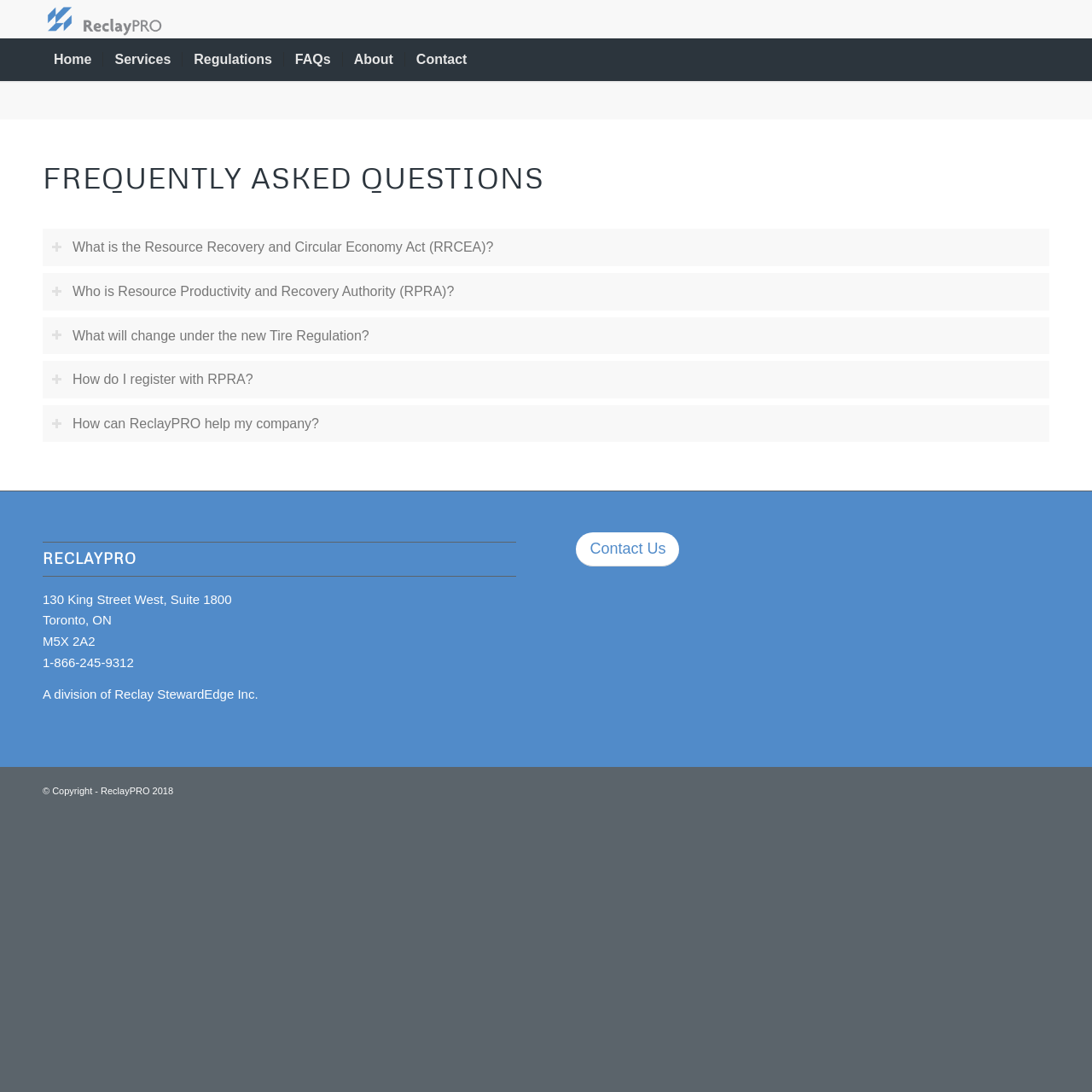Given the description "Regulations", determine the bounding box of the corresponding UI element.

[0.167, 0.035, 0.259, 0.074]